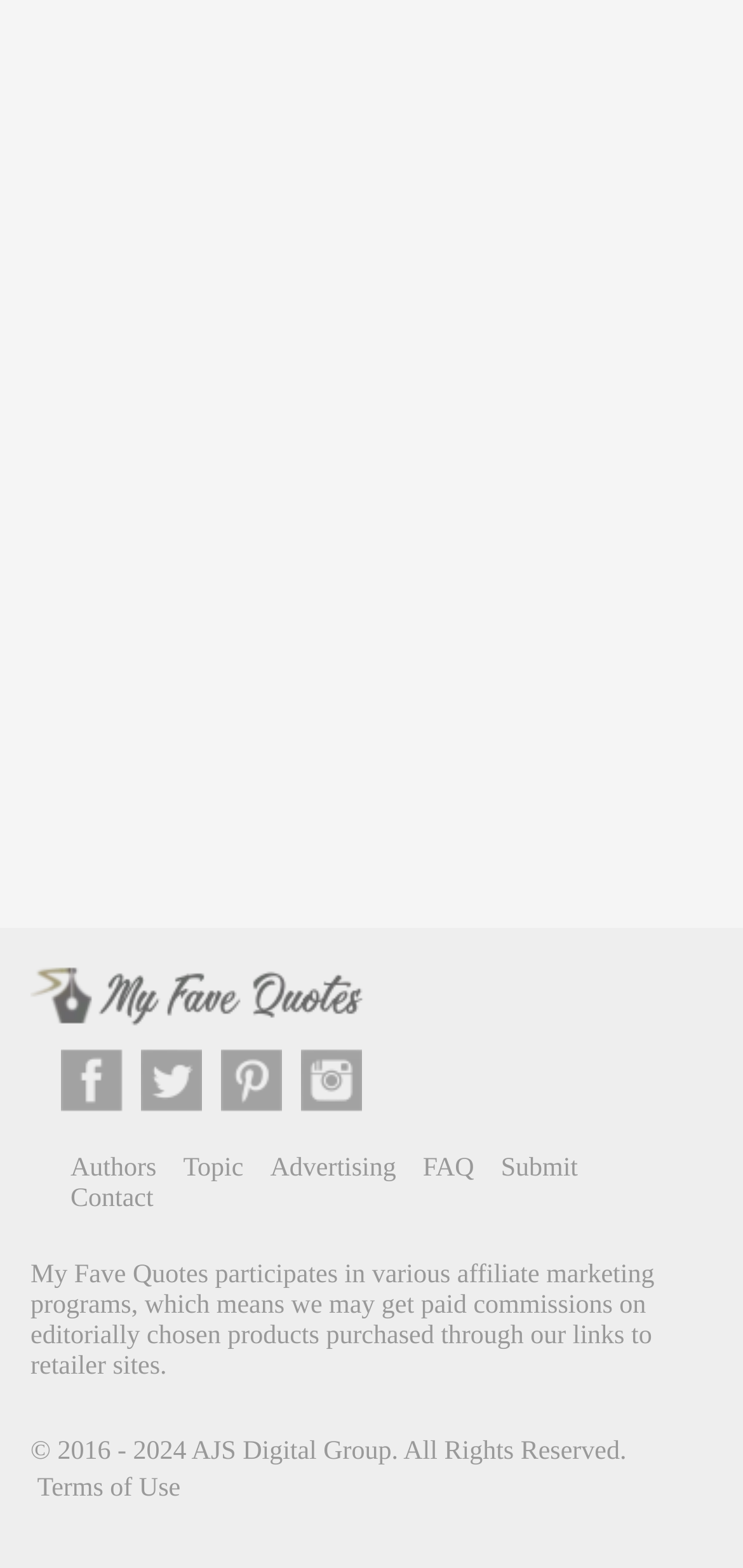Determine the bounding box coordinates of the clickable area required to perform the following instruction: "Visit Seventh Generation Toilet Paper page". The coordinates should be represented as four float numbers between 0 and 1: [left, top, right, bottom].

None